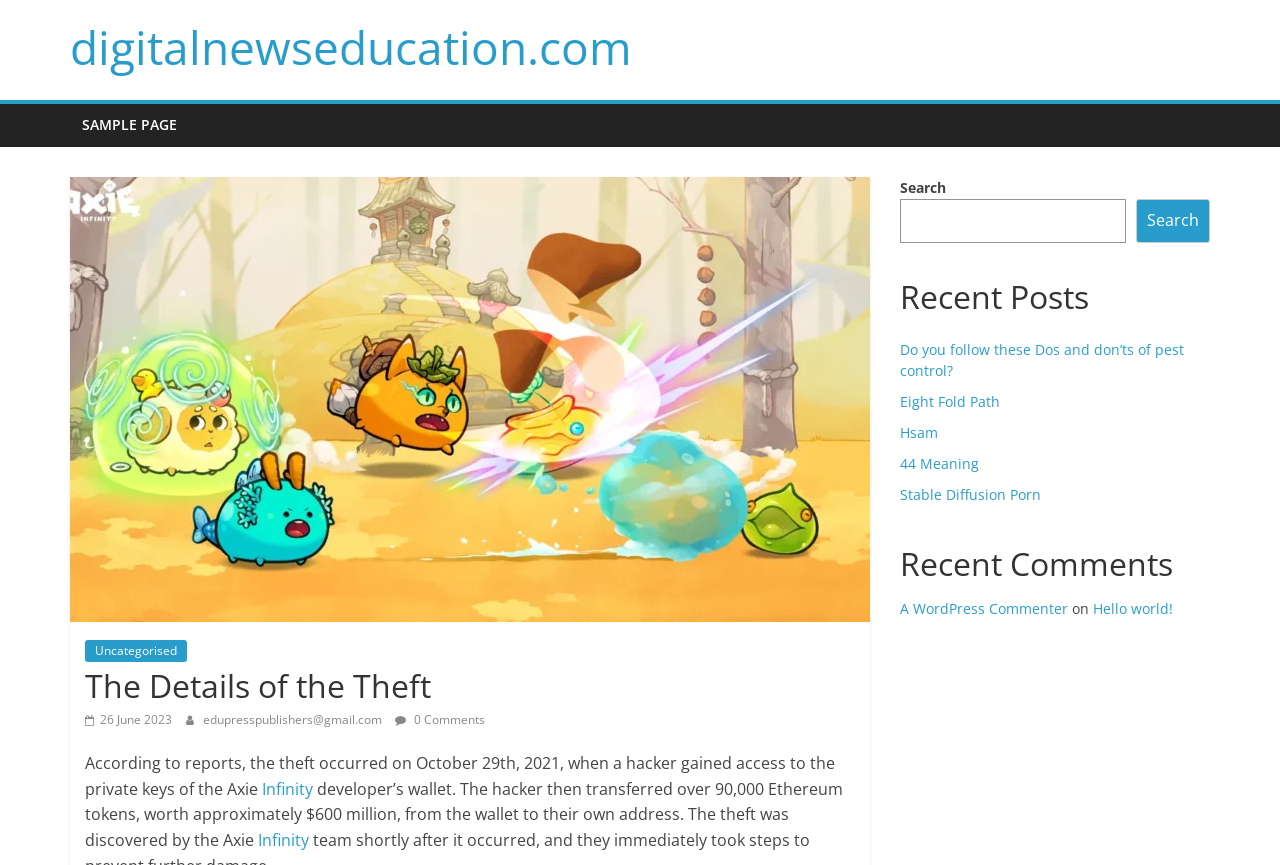Can you specify the bounding box coordinates of the area that needs to be clicked to fulfill the following instruction: "visit digitalnewseducation.com"?

[0.055, 0.023, 0.494, 0.087]